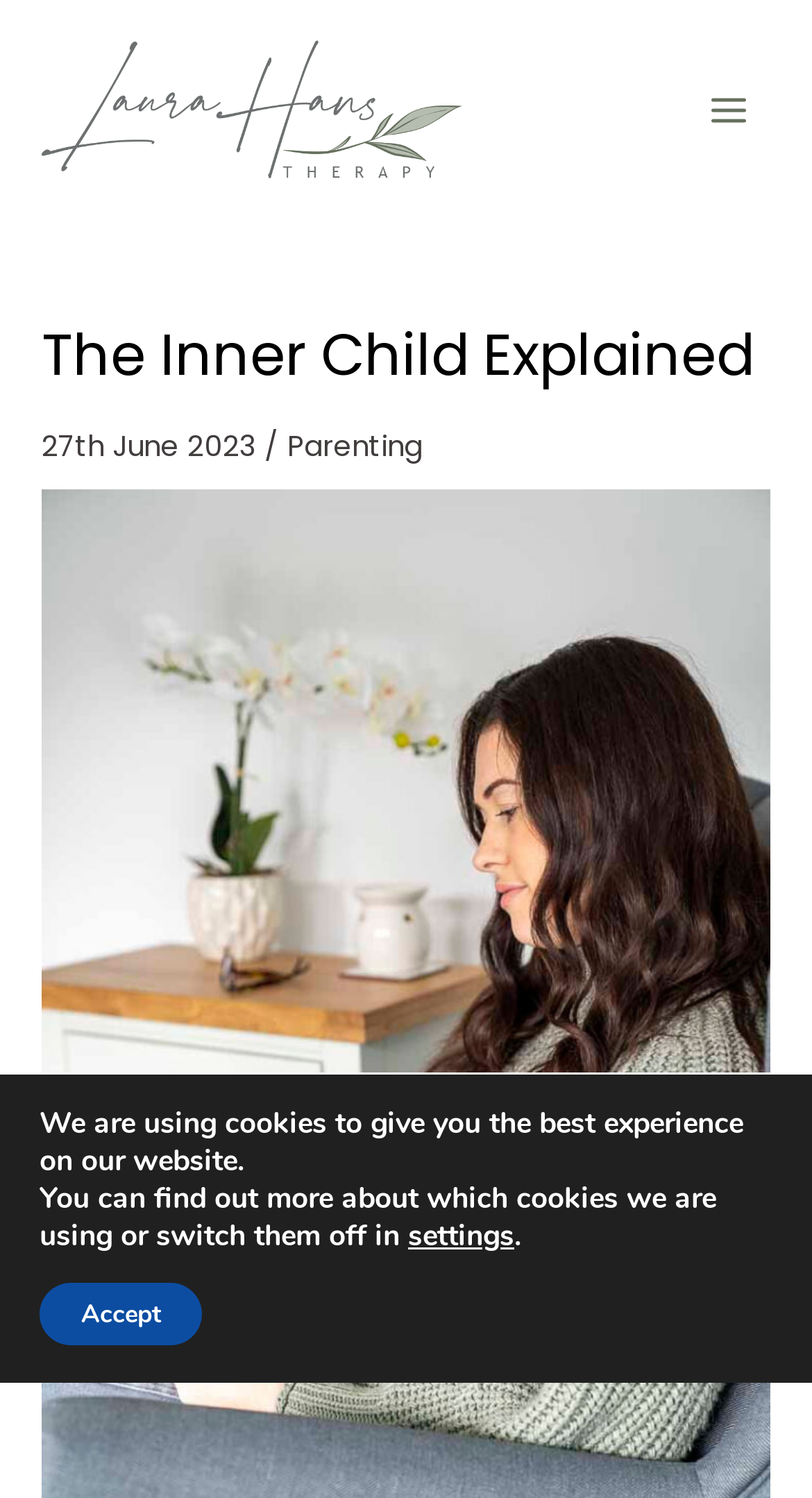Please find the bounding box coordinates in the format (top-left x, top-left y, bottom-right x, bottom-right y) for the given element description. Ensure the coordinates are floating point numbers between 0 and 1. Description: Main Menu

[0.845, 0.046, 0.949, 0.102]